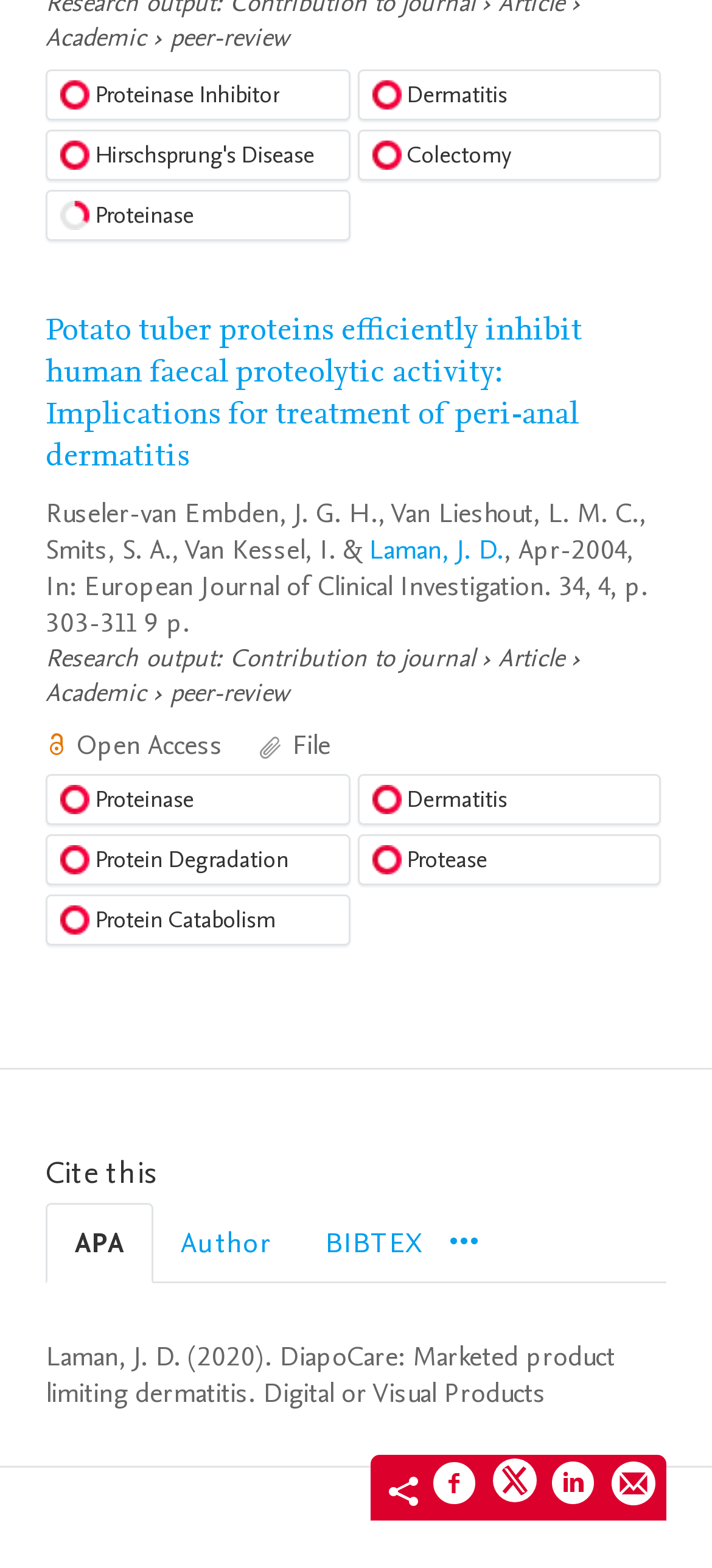Please identify the bounding box coordinates of the area I need to click to accomplish the following instruction: "Follow the link to 'Potato tuber proteins efficiently inhibit human faecal proteolytic activity: Implications for treatment of peri-anal dermatitis'".

[0.064, 0.196, 0.818, 0.304]